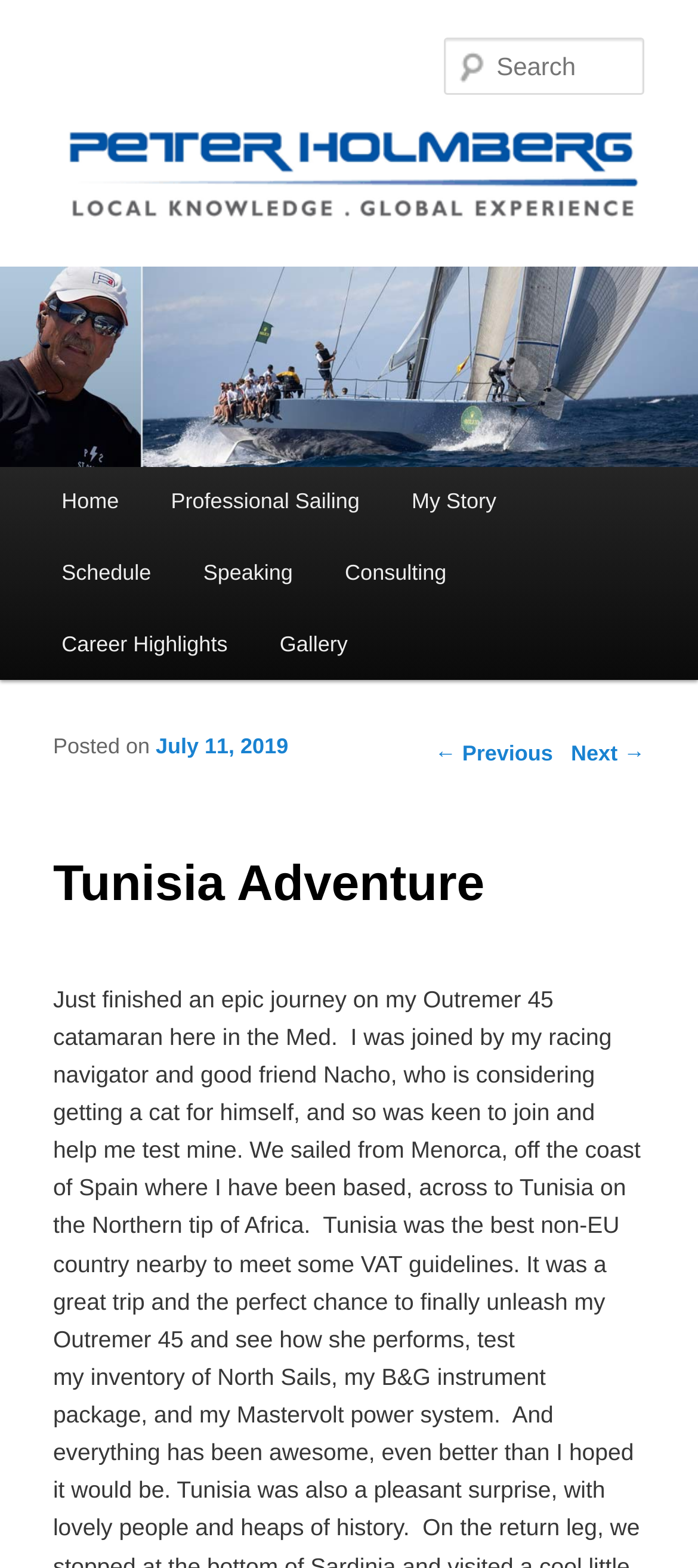Please locate the clickable area by providing the bounding box coordinates to follow this instruction: "View the next post".

[0.818, 0.472, 0.924, 0.488]